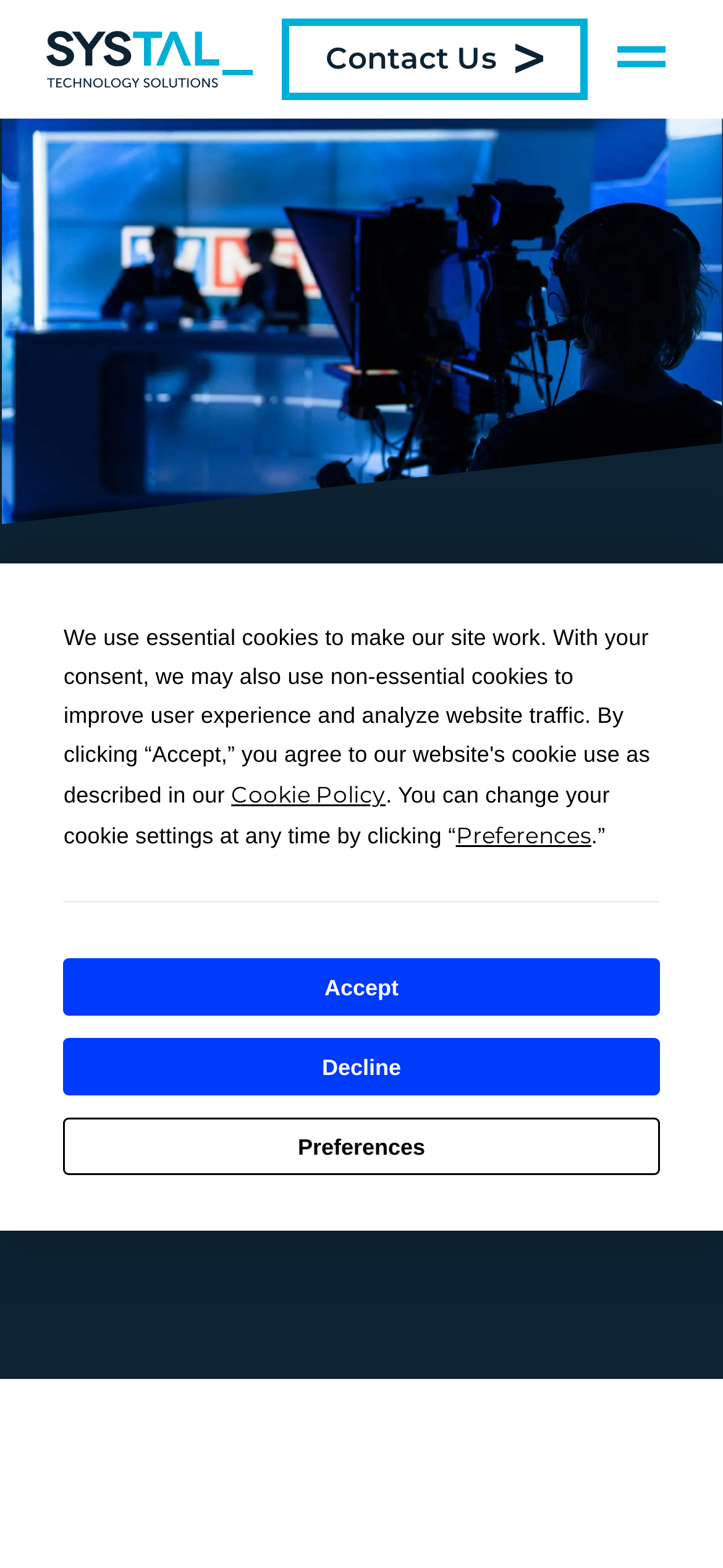Provide the bounding box coordinates for the specified HTML element described in this description: "parent_node: Search for: name="s"". The coordinates should be four float numbers ranging from 0 to 1, in the format [left, top, right, bottom].

[0.172, 0.027, 0.936, 0.069]